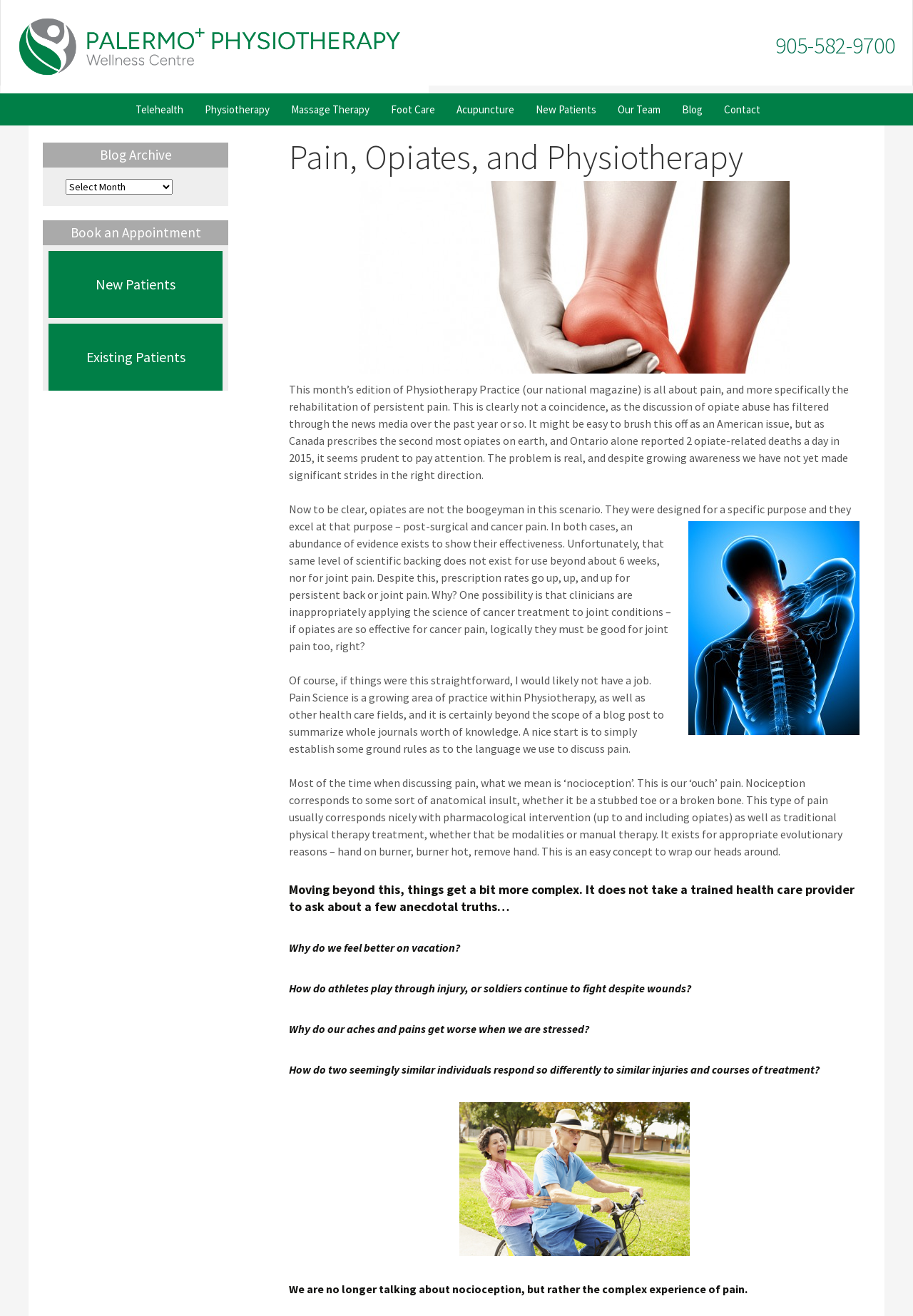What is the difference between nocioception and the complex experience of pain?
Using the image as a reference, answer with just one word or a short phrase.

Nocioception is 'ouch' pain, complex experience is emotional